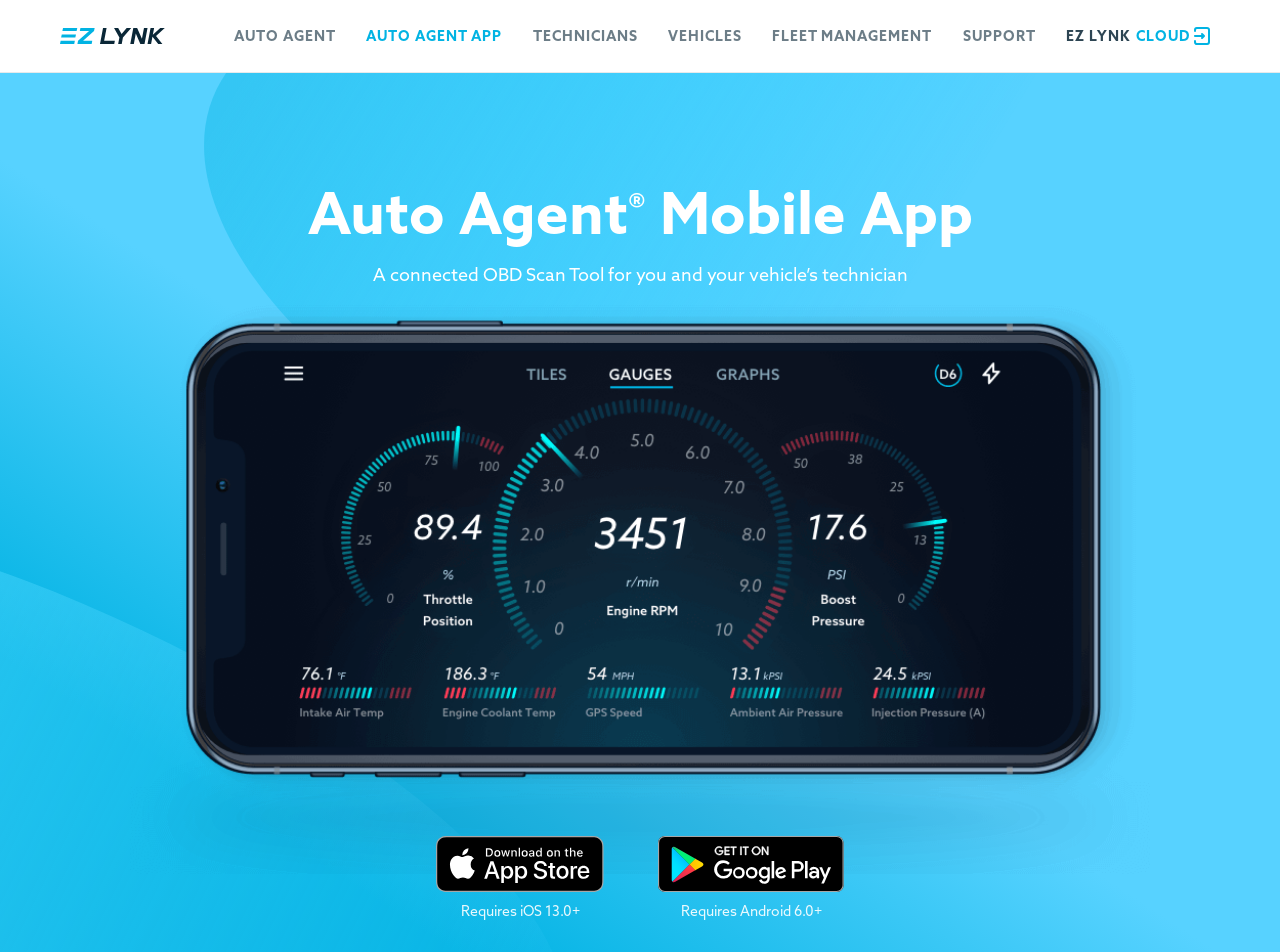Using the information in the image, could you please answer the following question in detail:
What are the two platforms on which the app is available?

The availability of the app on two platforms can be inferred from the links 'Download on the App Store' and 'Download on the Google Play', which are commonly used to download apps on iOS and Android devices respectively.